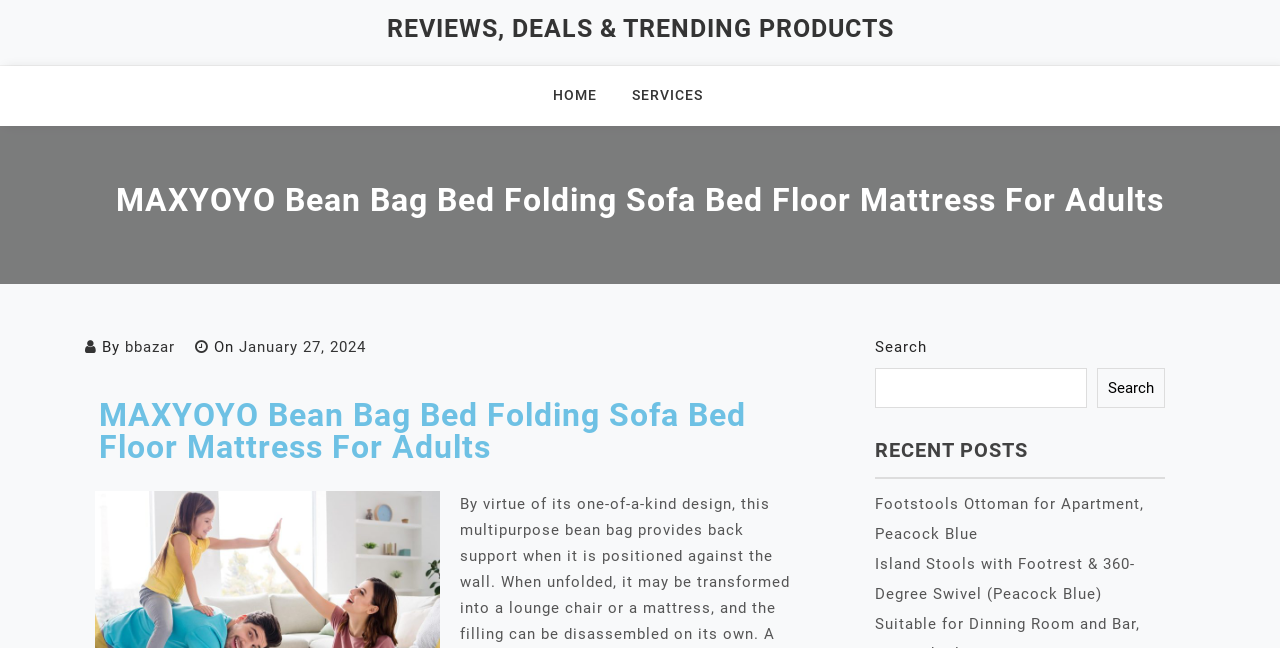Please determine the bounding box coordinates, formatted as (top-left x, top-left y, bottom-right x, bottom-right y), with all values as floating point numbers between 0 and 1. Identify the bounding box of the region described as: bbazar

[0.098, 0.522, 0.137, 0.55]